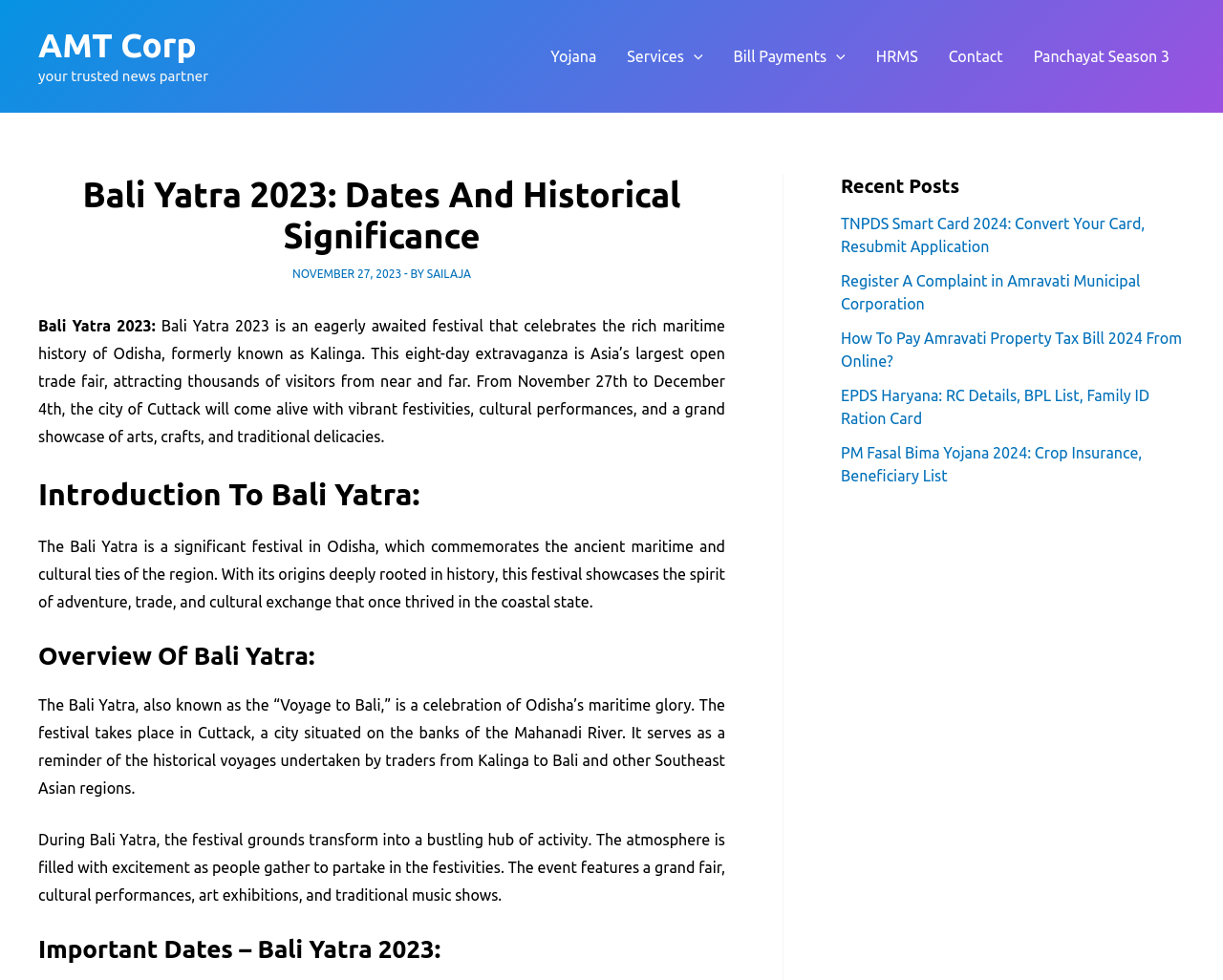Please answer the following query using a single word or phrase: 
What is the historical significance of the Bali Yatra festival?

Maritime and cultural ties